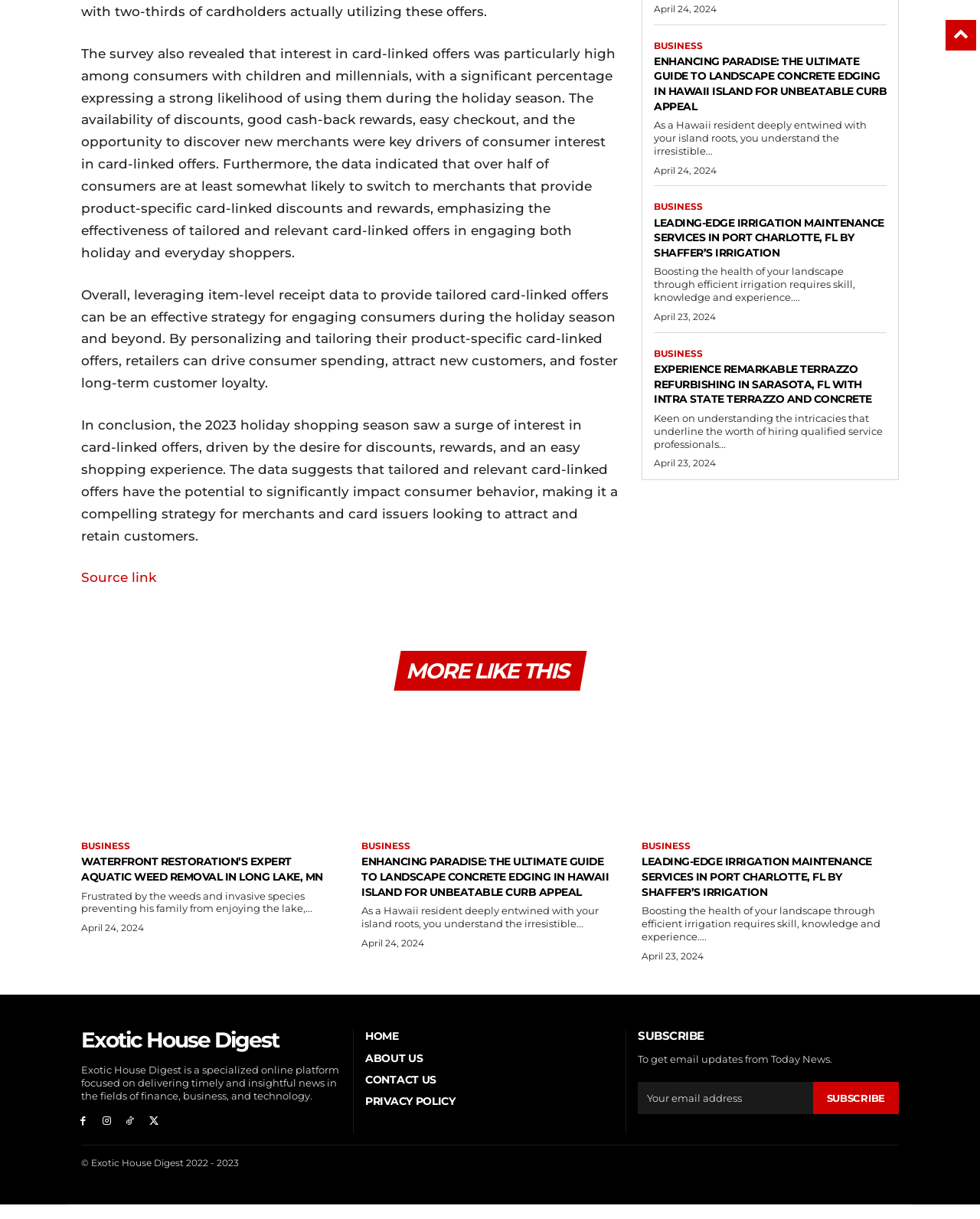Determine the bounding box coordinates of the element's region needed to click to follow the instruction: "Visit the 'Exotic House Digest' website". Provide these coordinates as four float numbers between 0 and 1, formatted as [left, top, right, bottom].

[0.083, 0.854, 0.348, 0.877]